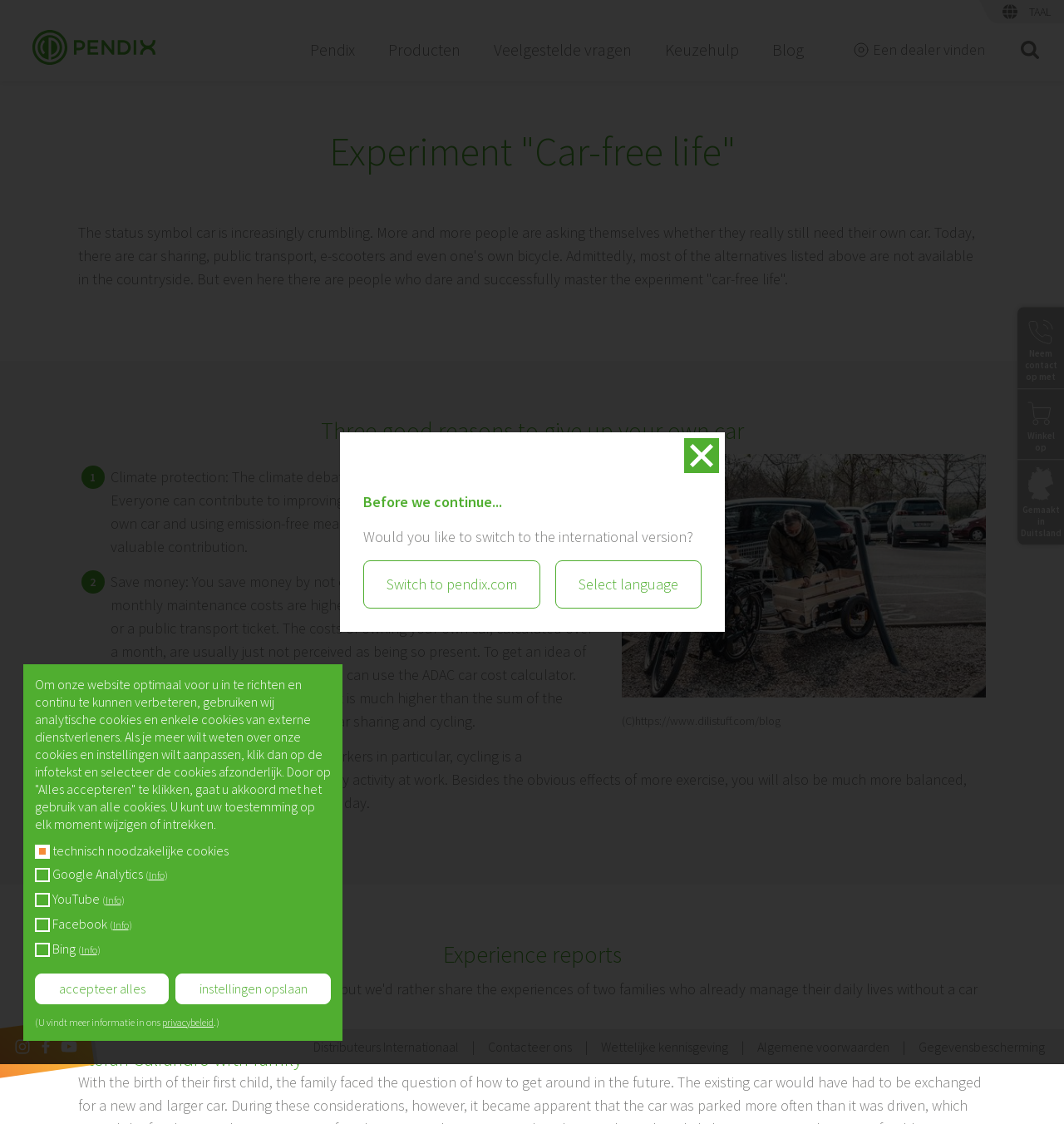Find and generate the main title of the webpage.

Experiment "Car-free life"